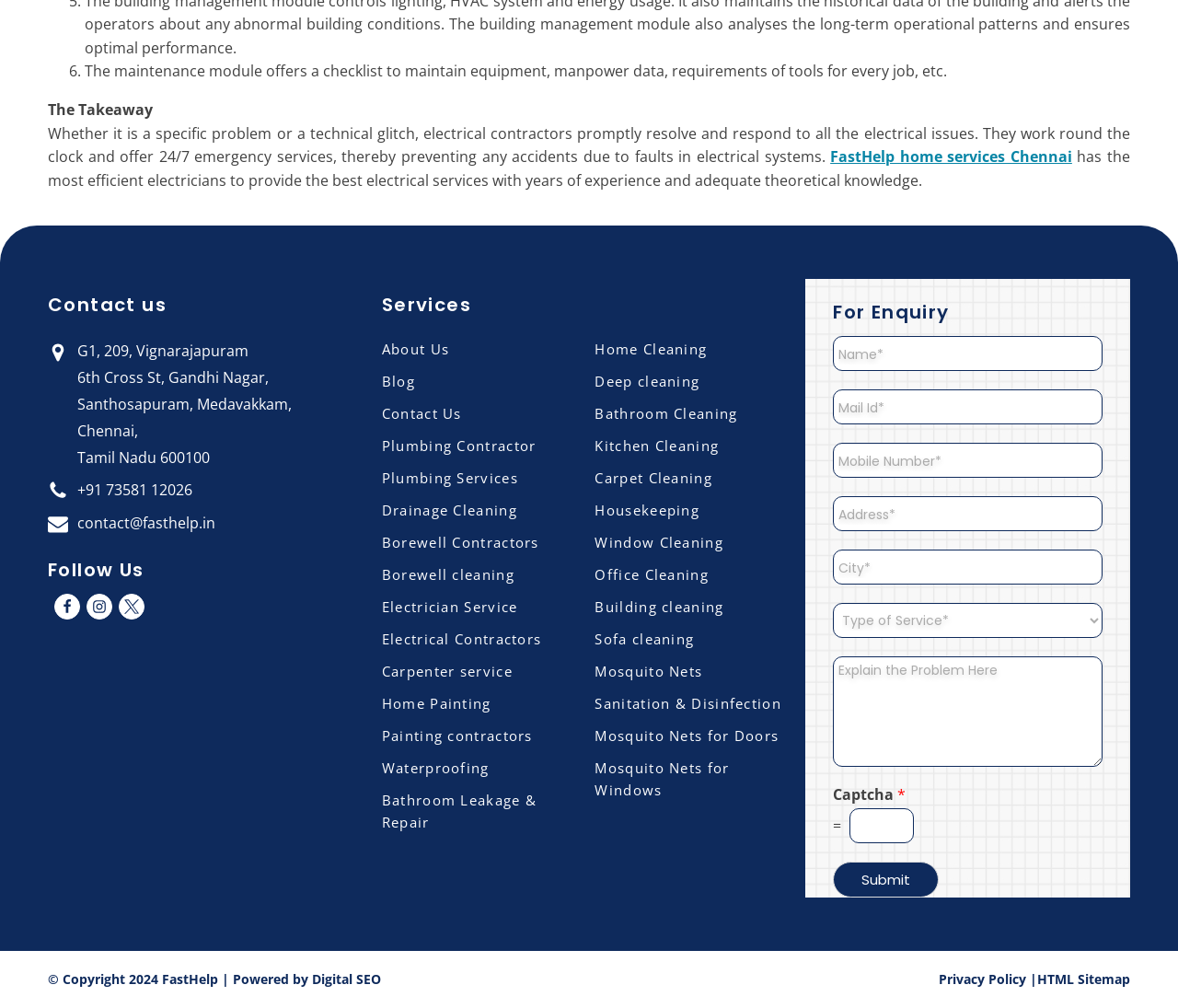What is the type of service offered by FastHelp?
Look at the screenshot and respond with a single word or phrase.

Electrical services